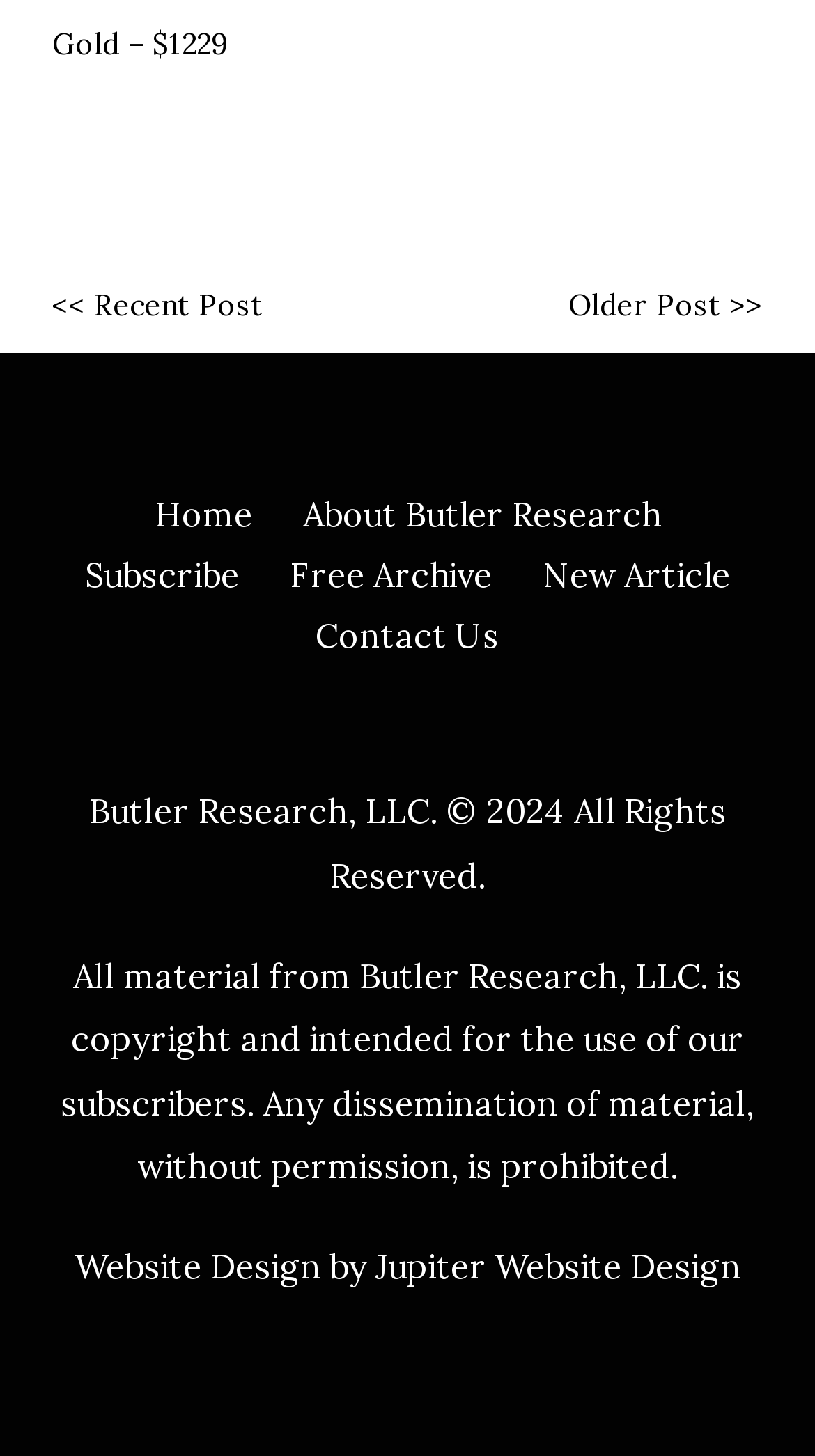Identify the bounding box coordinates of the clickable section necessary to follow the following instruction: "visit the free archive". The coordinates should be presented as four float numbers from 0 to 1, i.e., [left, top, right, bottom].

[0.355, 0.38, 0.604, 0.409]